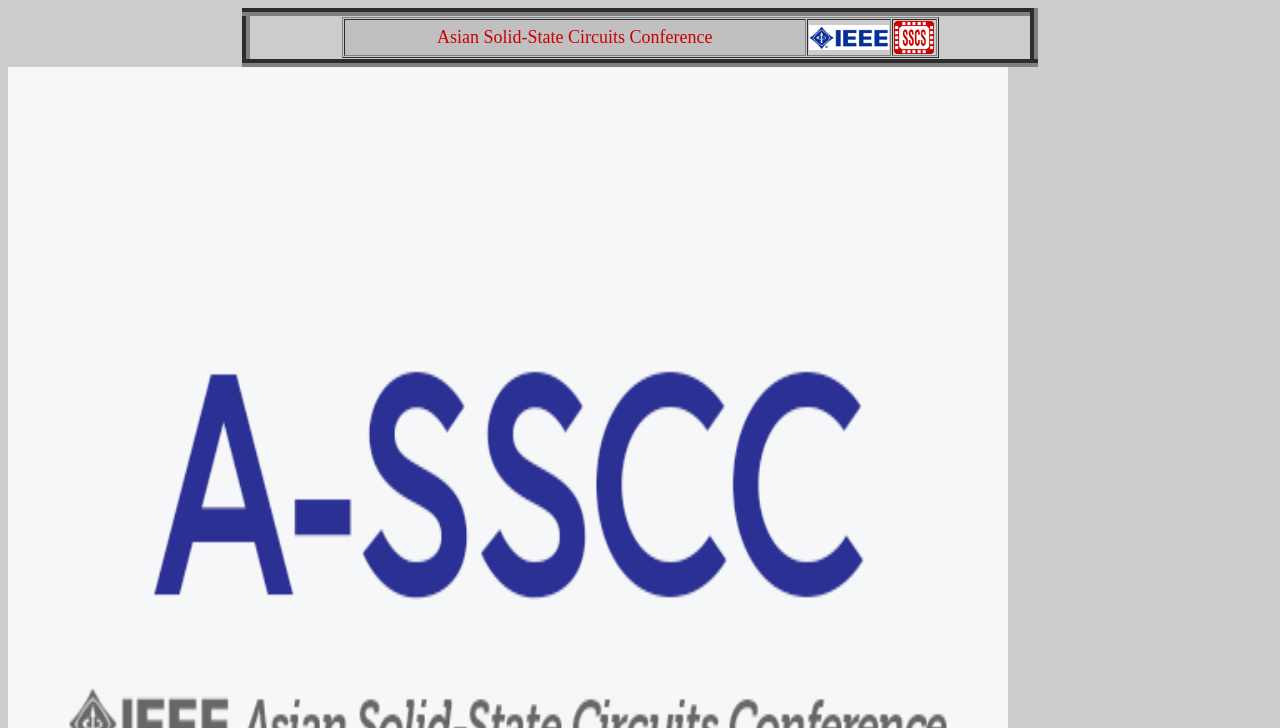What is the width of the layout table? Using the information from the screenshot, answer with a single word or phrase.

0.622